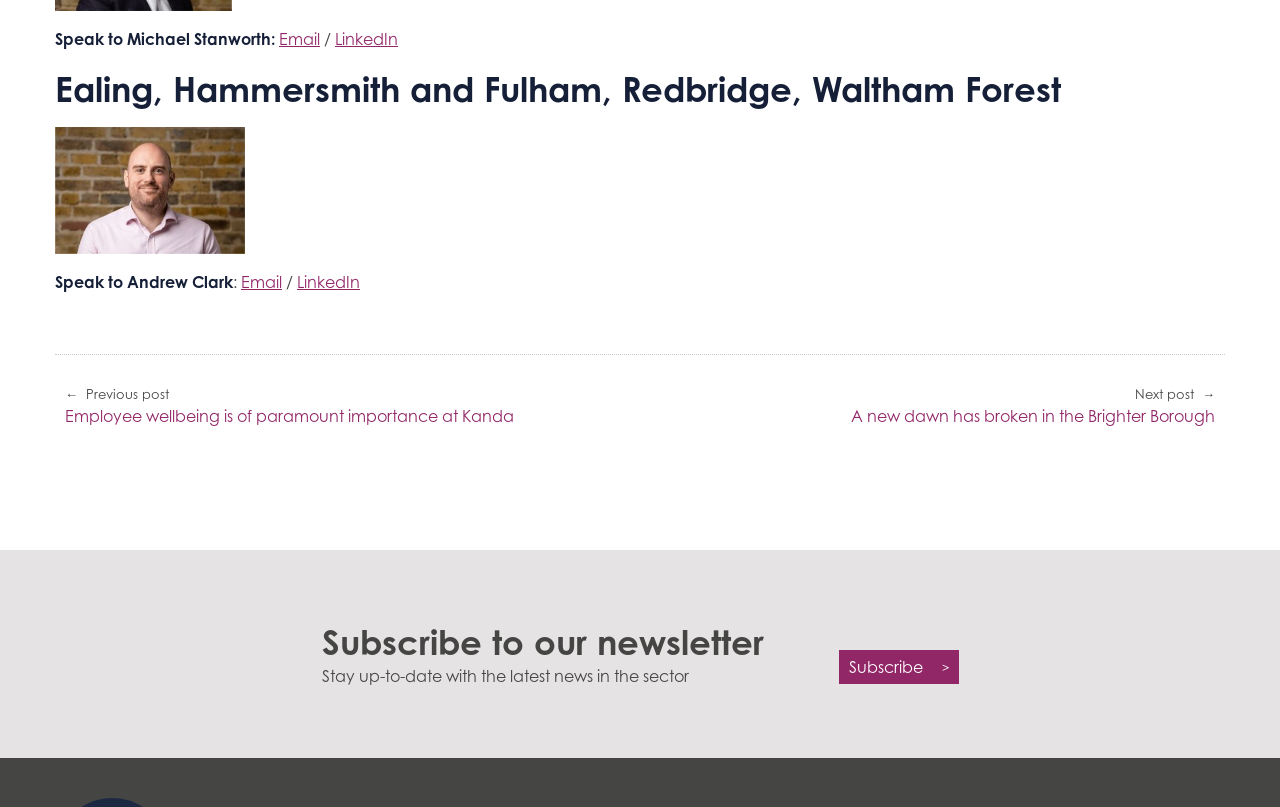Respond concisely with one word or phrase to the following query:
How can you contact Andrew Clark?

Email or LinkedIn